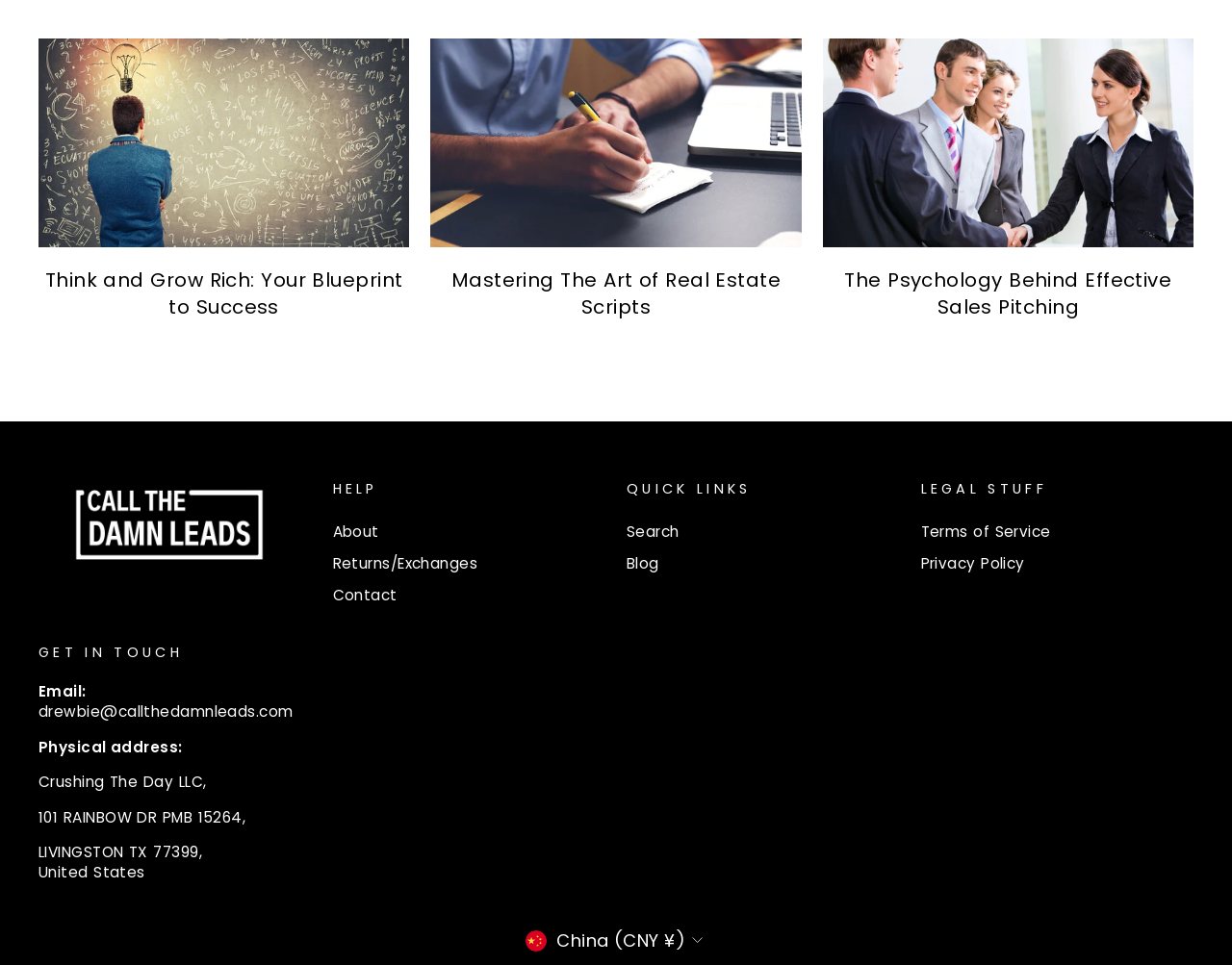Pinpoint the bounding box coordinates of the clickable area necessary to execute the following instruction: "Click on 'Think and Grow Rich: Your Blueprint to Success'". The coordinates should be given as four float numbers between 0 and 1, namely [left, top, right, bottom].

[0.031, 0.04, 0.332, 0.256]